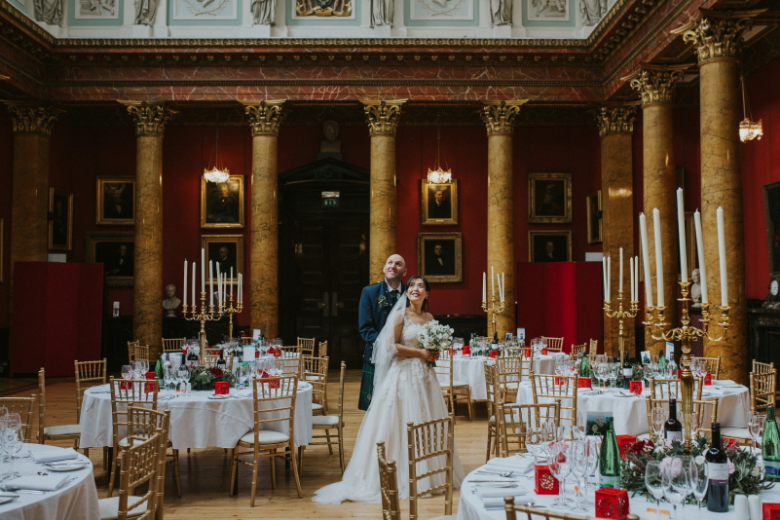Create an exhaustive description of the image.

In this captivating wedding scene, a newlywed couple stands joyfully in the grand hall of the Royal College of Physicians Edinburgh. The bride, adorned in an elegant white gown, holds a beautiful bouquet of flowers, radiating happiness and love. Beside her, the groom, dressed in a formal outfit, smiles warmly at the camera. Surrounding them are elegantly arranged tables, each set with fine china, sparkling glassware, and festive red accents, creating an atmosphere of celebration and sophistication. The hall, characterized by its rich red walls and tall, marble columns, features portraits lining the walls and ornate chandeliers that illuminate the space, enhancing the enchanting mood of this special occasion.